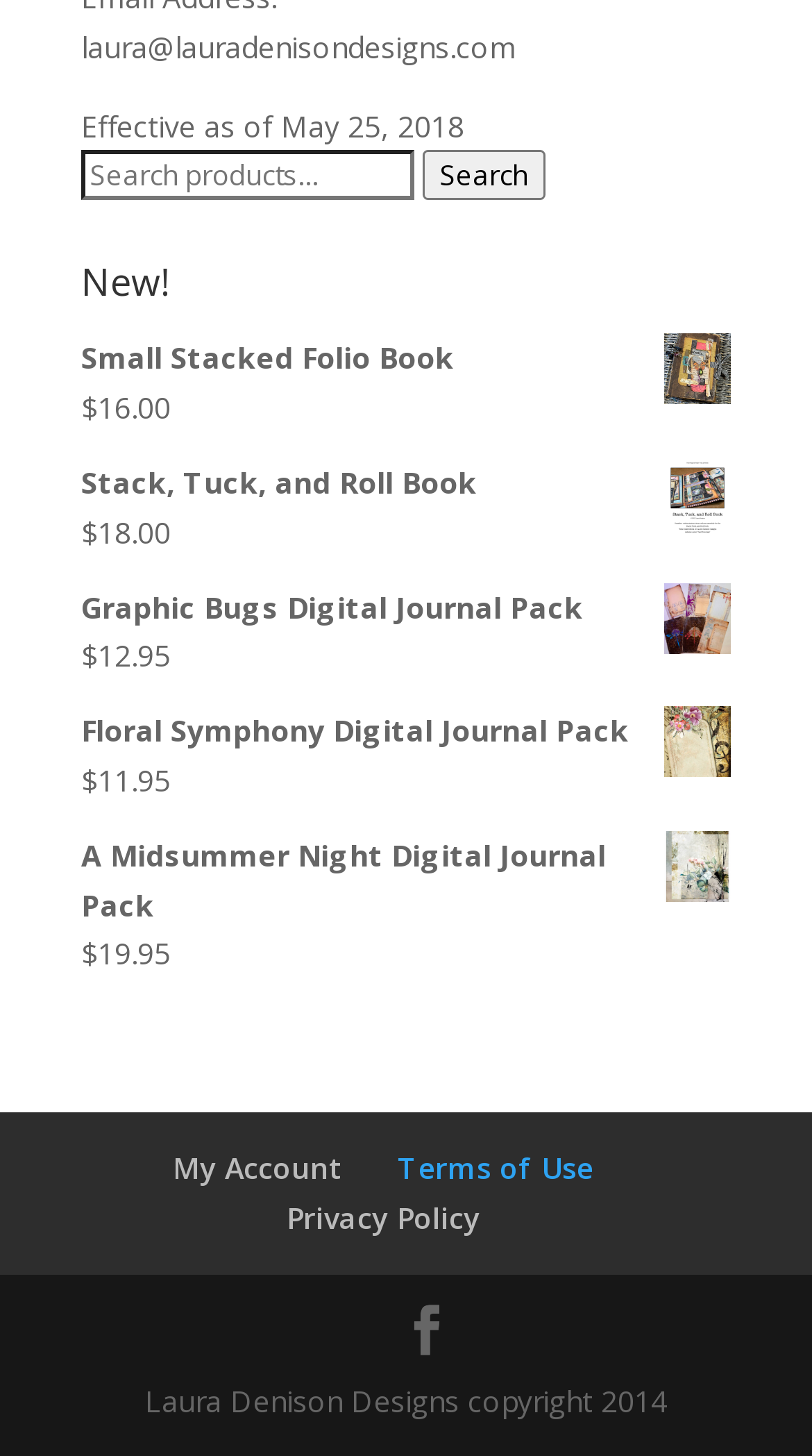Specify the bounding box coordinates of the area to click in order to follow the given instruction: "Click the heart icon."

[0.495, 0.897, 0.556, 0.932]